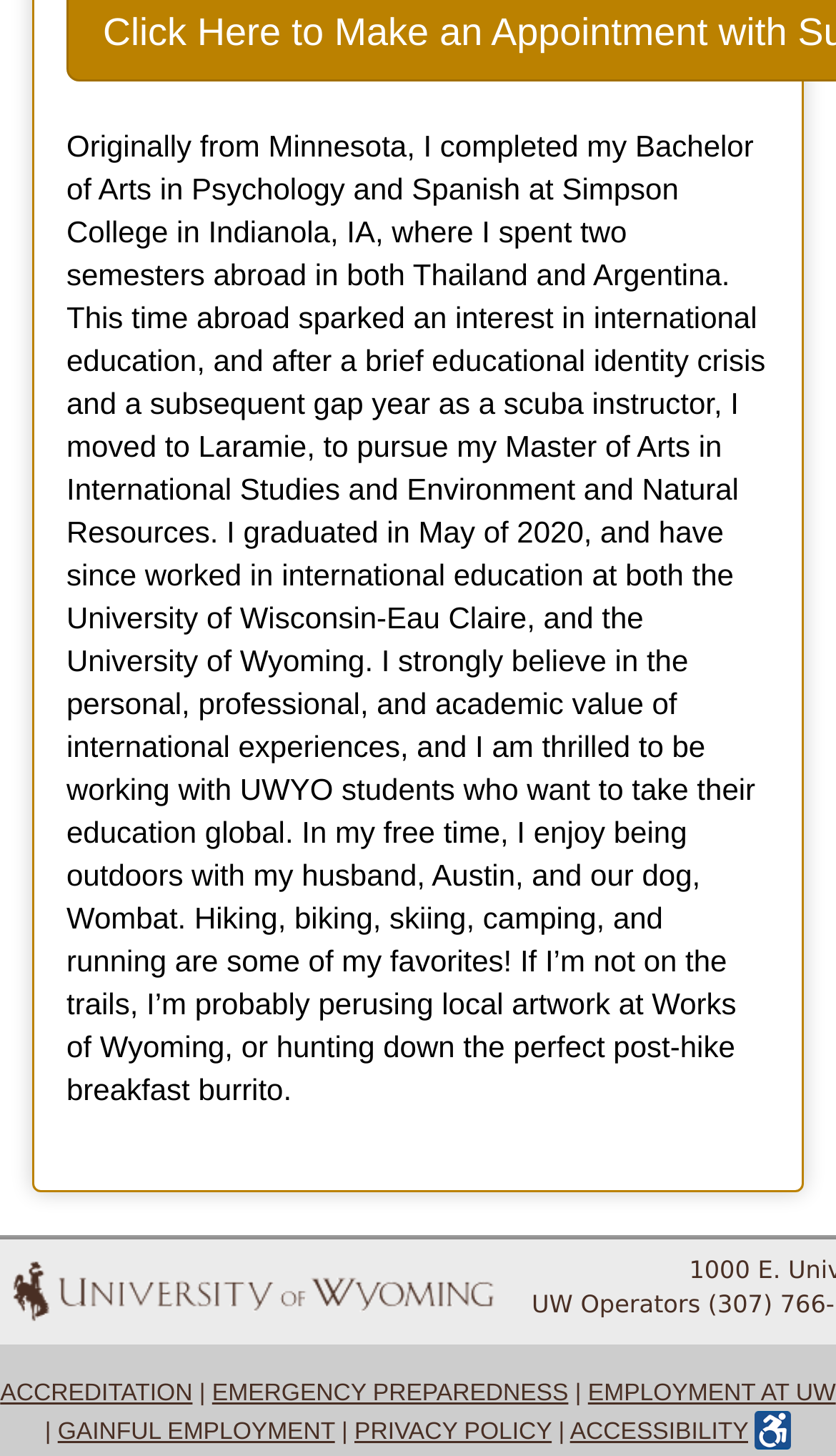Bounding box coordinates should be provided in the format (top-left x, top-left y, bottom-right x, bottom-right y) with all values between 0 and 1. Identify the bounding box for this UI element: aria-label="Yelp for business"

None